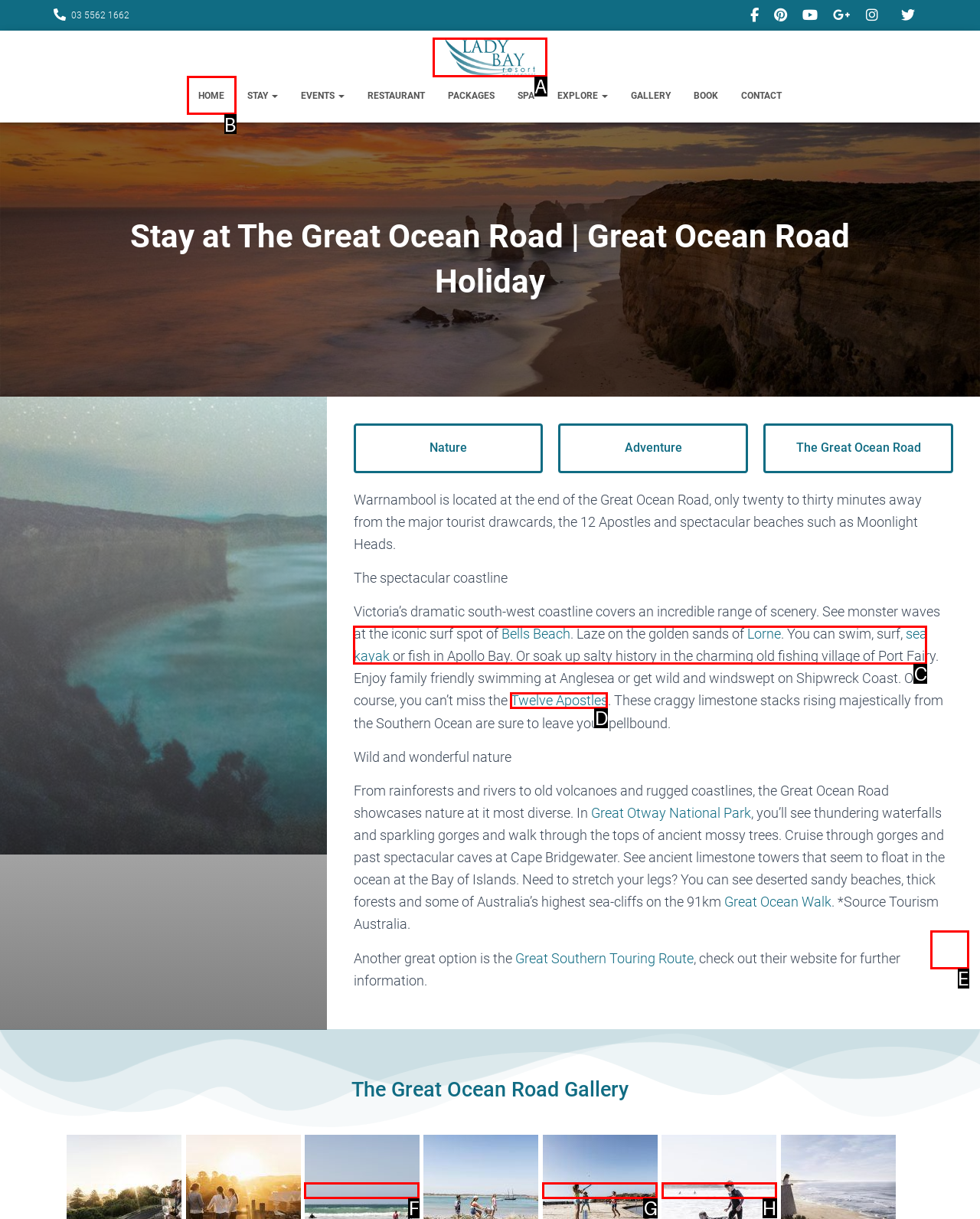Identify the correct UI element to click on to achieve the following task: Click the Lady Bay Resort Logo Respond with the corresponding letter from the given choices.

A